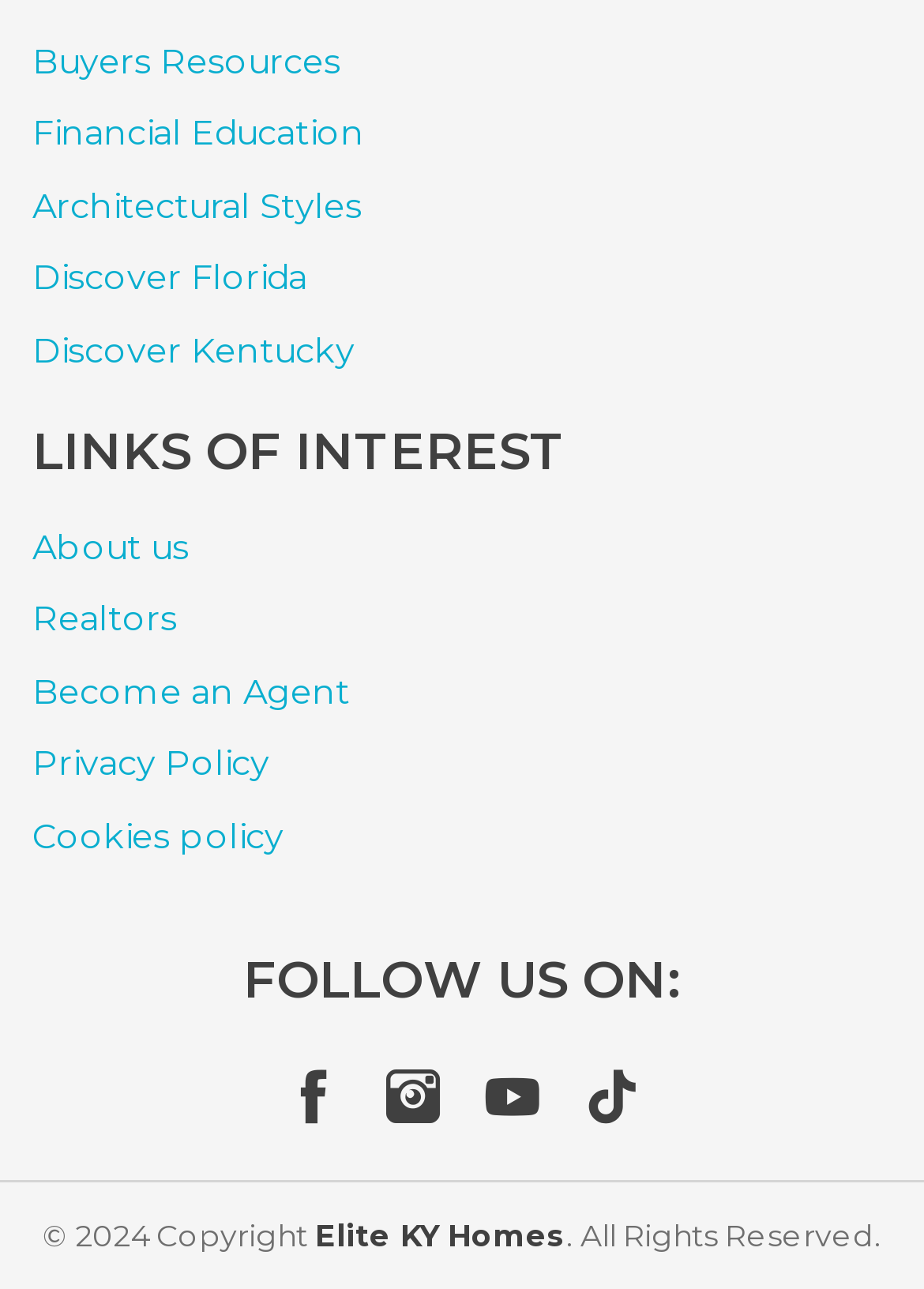Predict the bounding box for the UI component with the following description: "Elite KY Homes".

[0.341, 0.944, 0.613, 0.972]